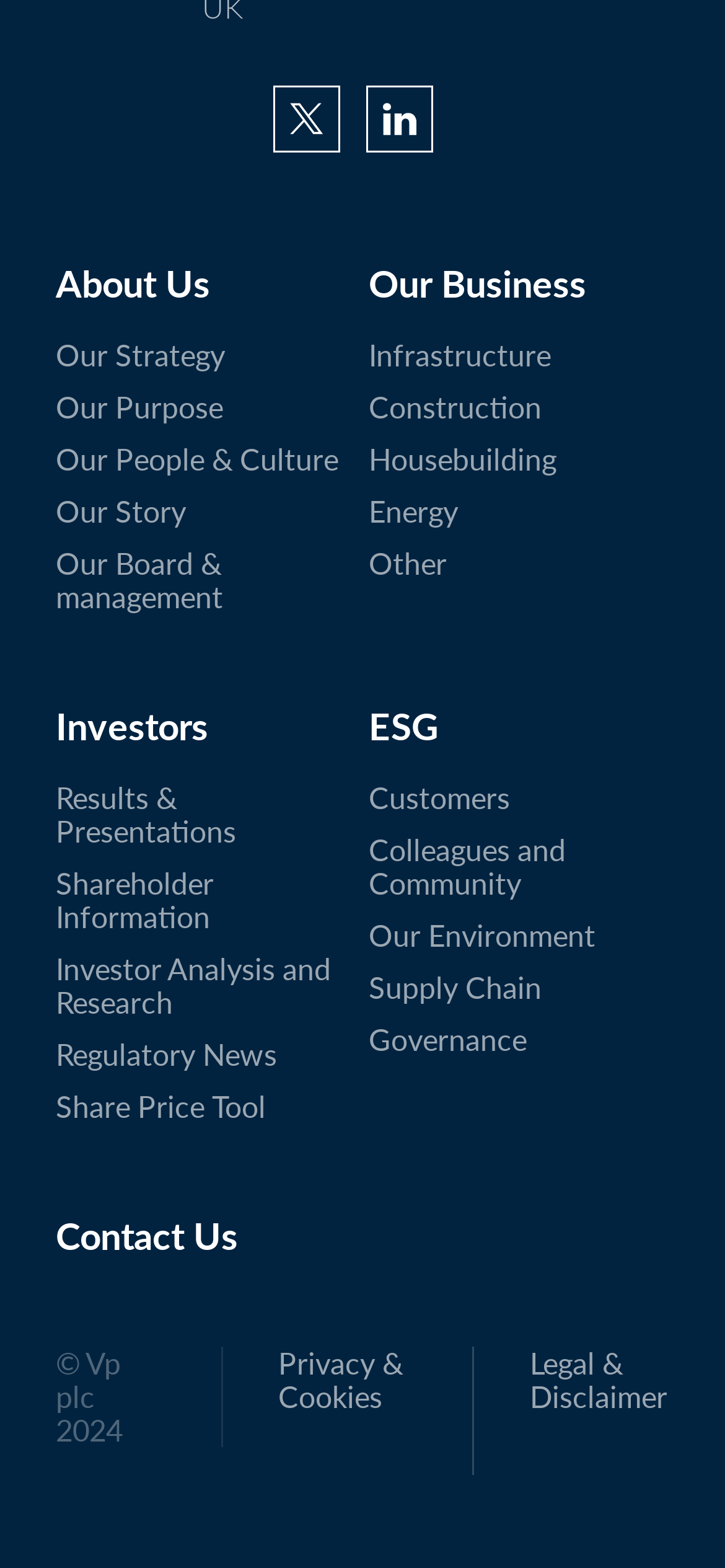Identify the bounding box coordinates of the region I need to click to complete this instruction: "Read Privacy & Cookies".

[0.307, 0.858, 0.654, 0.94]